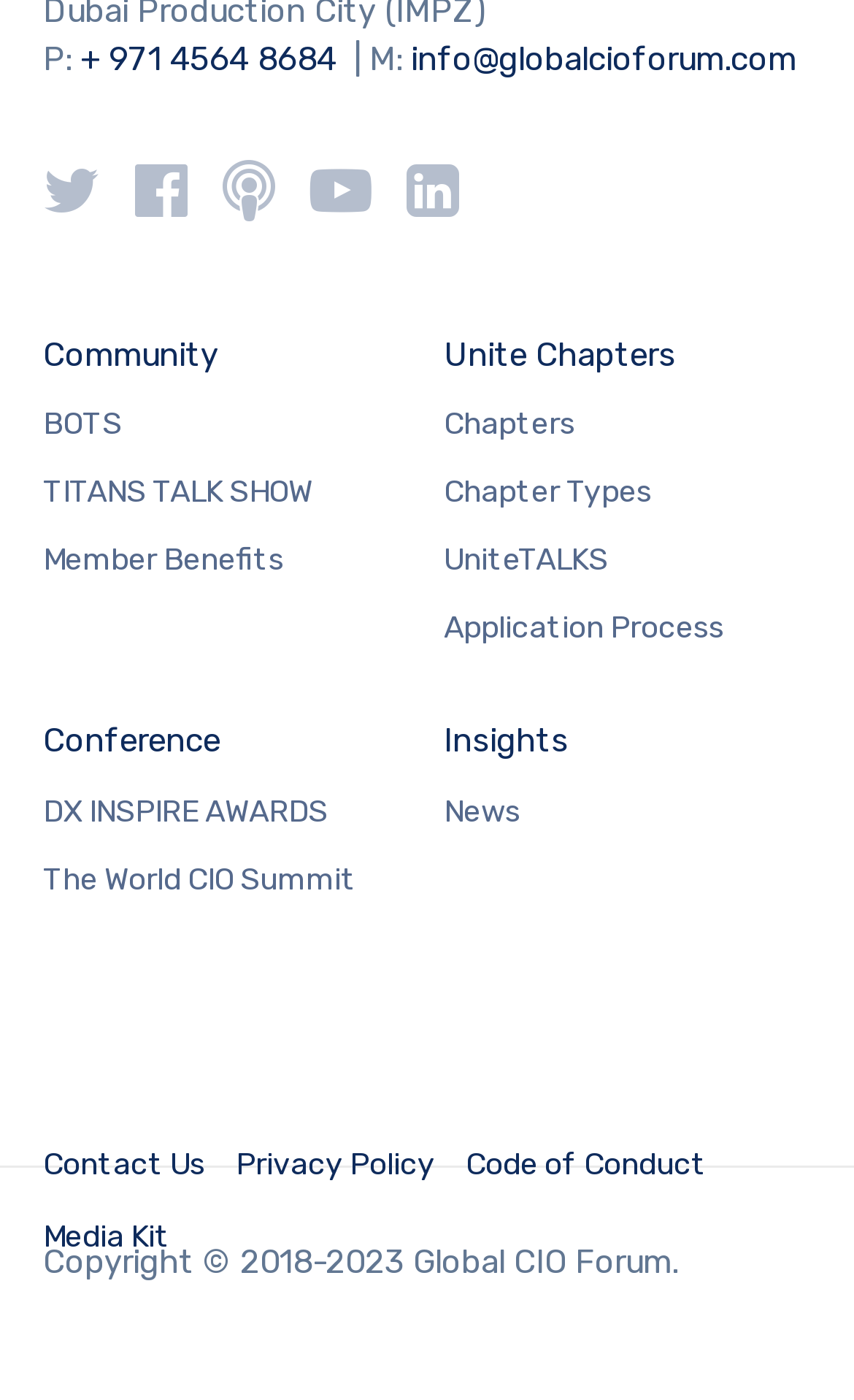Kindly provide the bounding box coordinates of the section you need to click on to fulfill the given instruction: "Open the email link".

[0.481, 0.029, 0.932, 0.057]